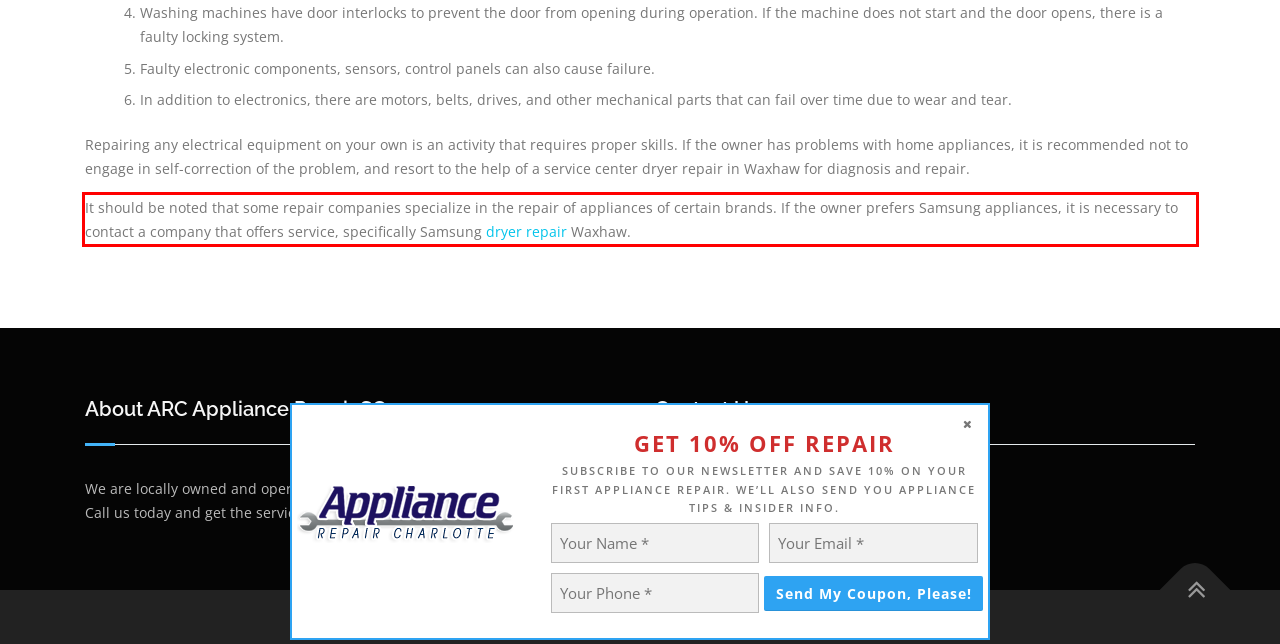You are given a webpage screenshot with a red bounding box around a UI element. Extract and generate the text inside this red bounding box.

It should be noted that some repair companies specialize in the repair of appliances of certain brands. If the owner prefers Samsung appliances, it is necessary to contact a company that offers service, specifically Samsung dryer repair Waxhaw.